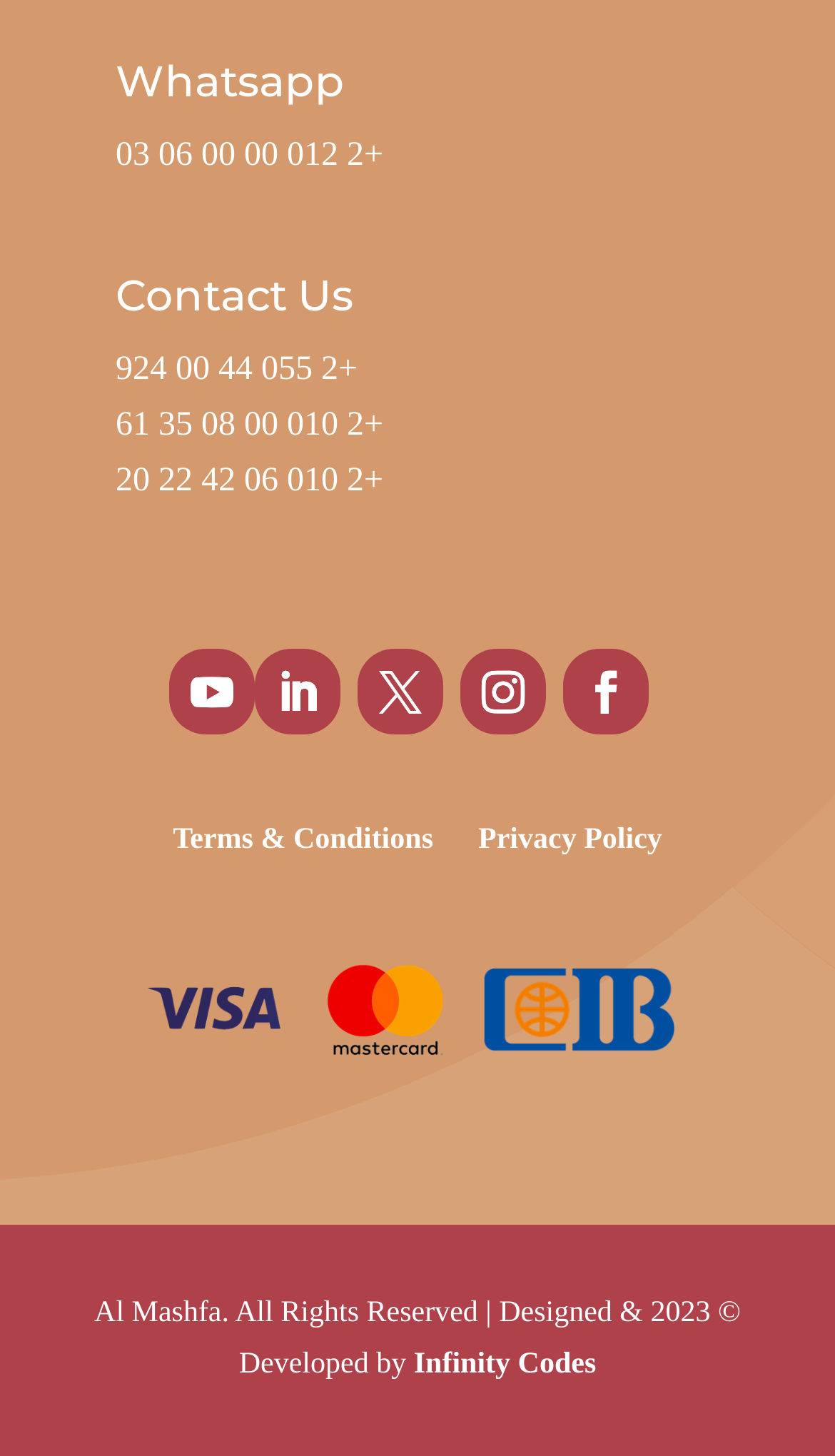Highlight the bounding box coordinates of the element that should be clicked to carry out the following instruction: "Visit Terms & Conditions". The coordinates must be given as four float numbers ranging from 0 to 1, i.e., [left, top, right, bottom].

[0.207, 0.566, 0.519, 0.588]